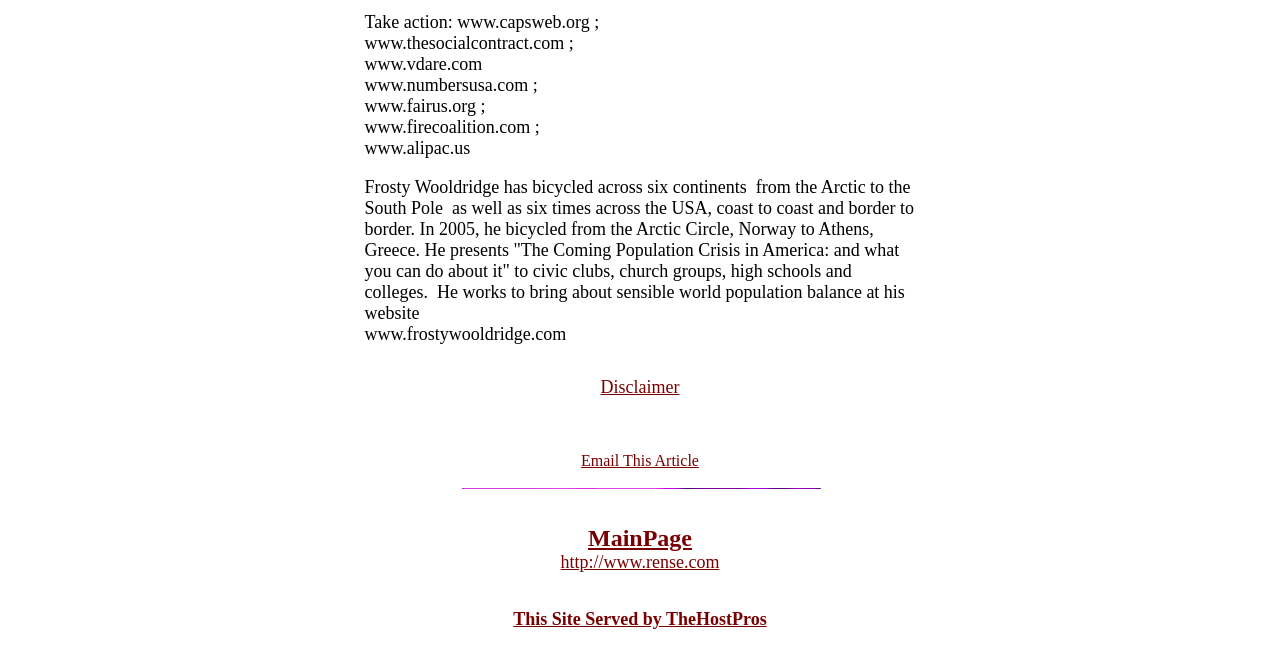What is the website that is served by TheHostPros?
Based on the image content, provide your answer in one word or a short phrase.

This website